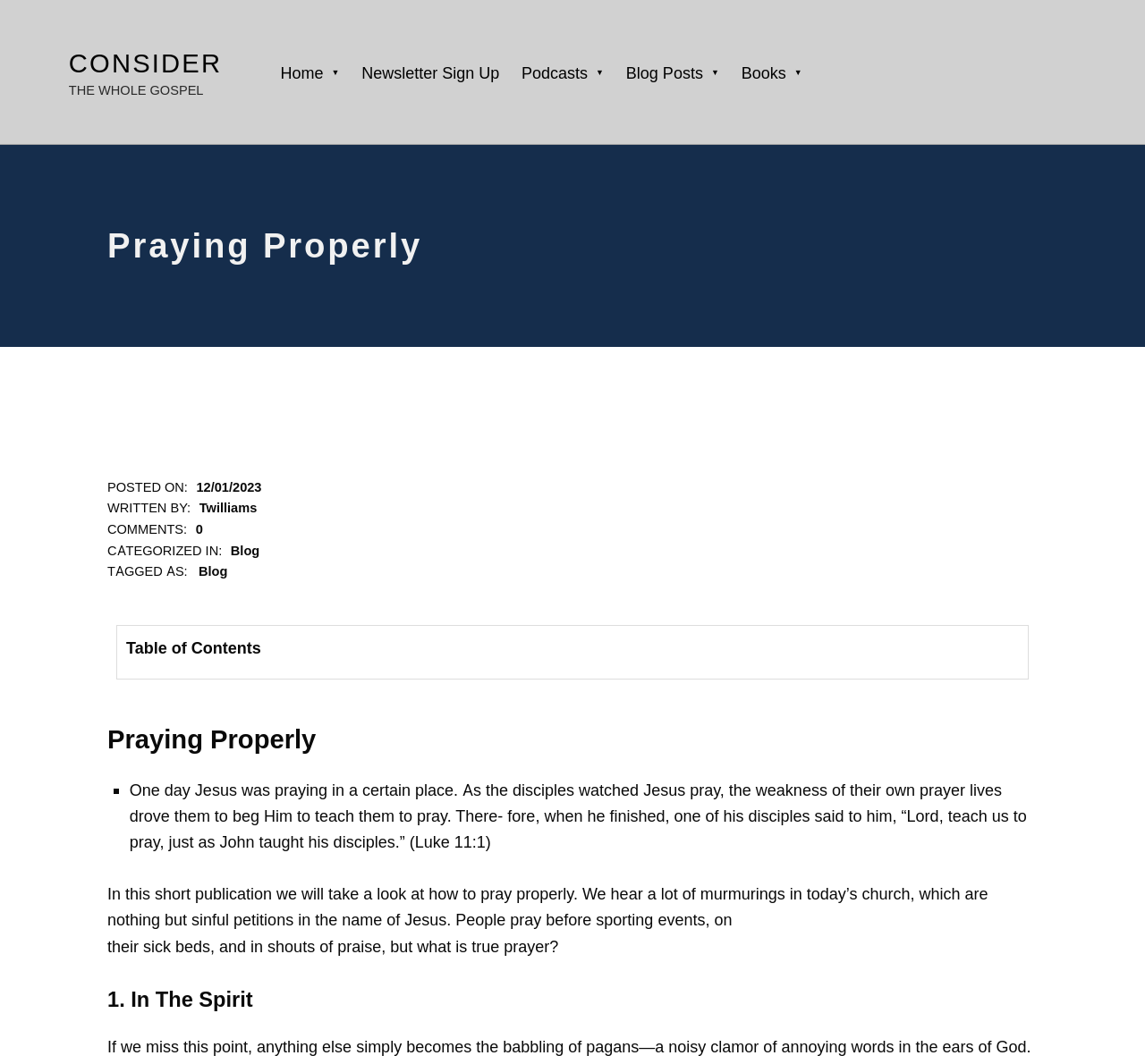Can you pinpoint the bounding box coordinates for the clickable element required for this instruction: "Sign up for the newsletter"? The coordinates should be four float numbers between 0 and 1, i.e., [left, top, right, bottom].

[0.584, 0.033, 0.745, 0.059]